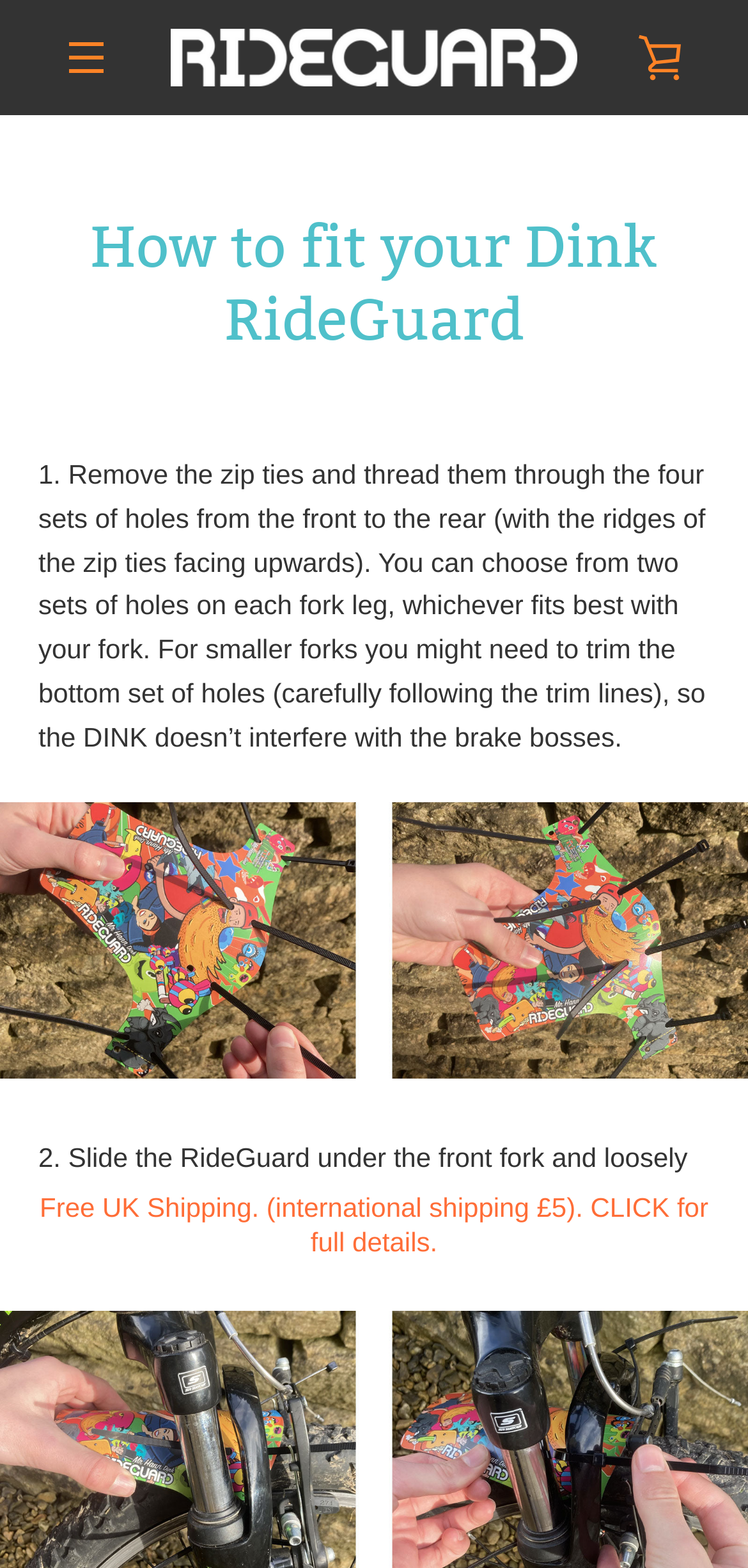What is the purpose of the zip ties?
Using the image as a reference, deliver a detailed and thorough answer to the question.

The instructions on the webpage mention that the zip ties need to be threaded through the four sets of holes and then looped around the fork crown and fork legs. This suggests that the purpose of the zip ties is to secure the RideGuard in place.